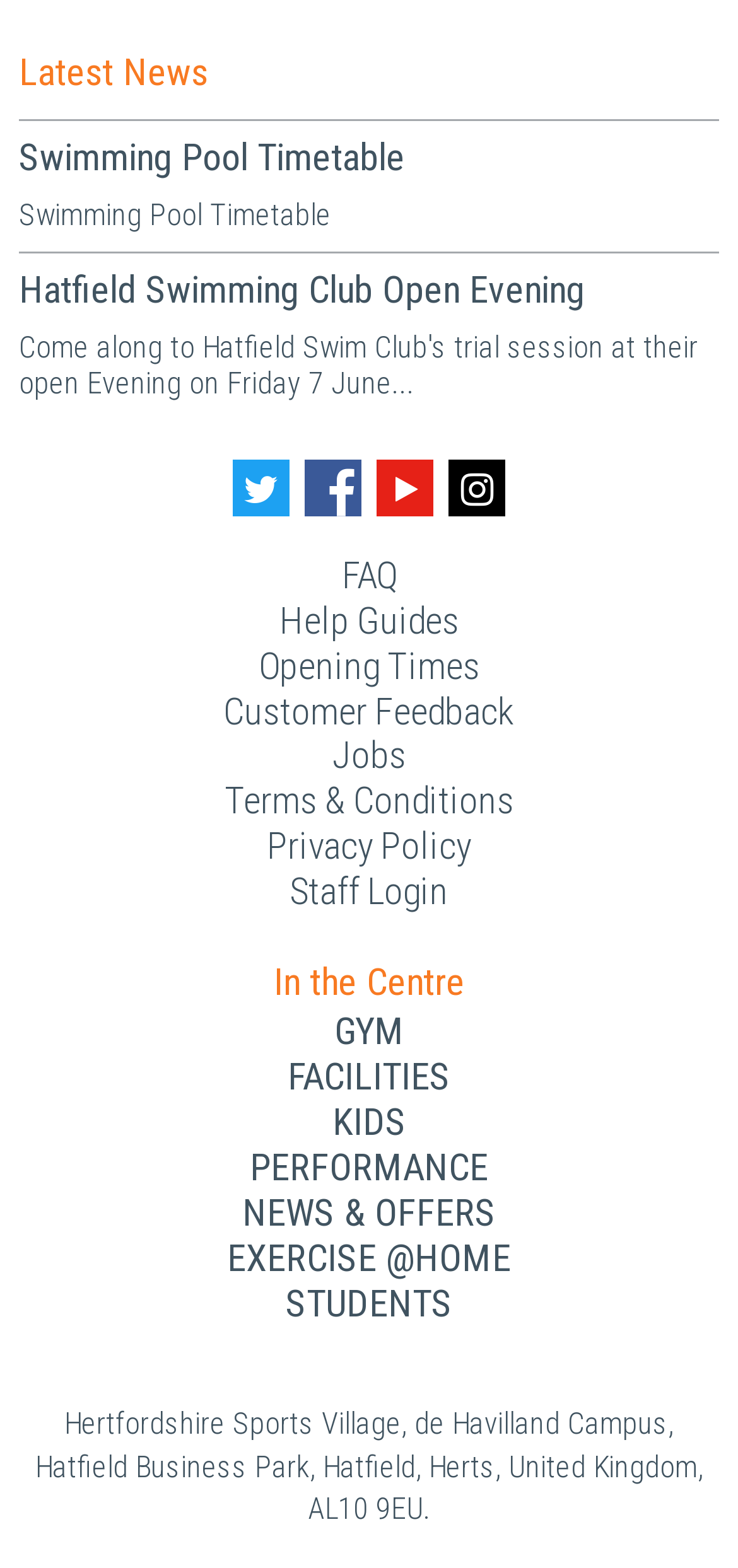Use a single word or phrase to answer the question:
What is the purpose of the 'Hatfield Swimming Club Open Evening' link?

To provide information about the open evening event